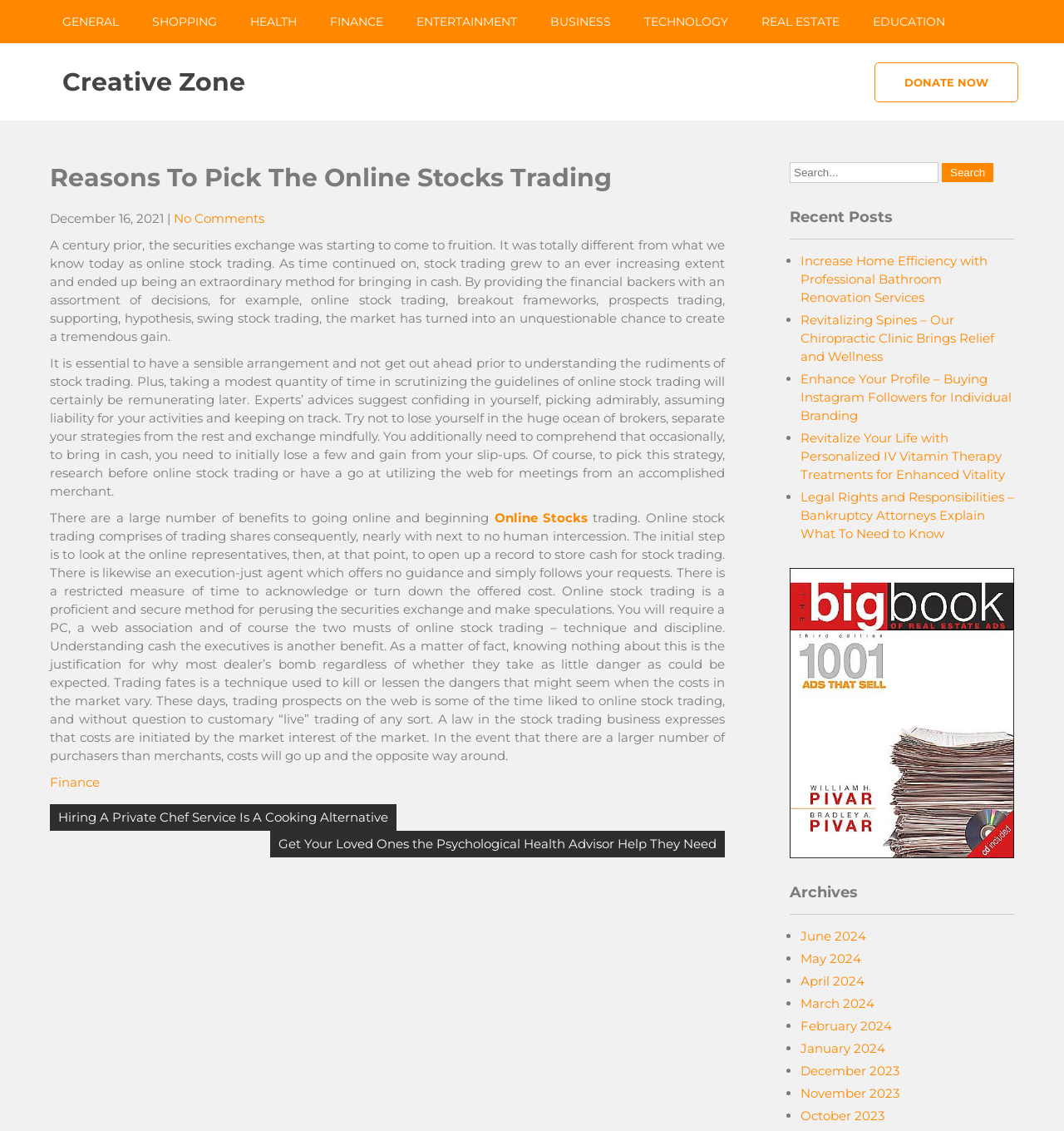Identify the bounding box coordinates for the element you need to click to achieve the following task: "View recent posts". The coordinates must be four float values ranging from 0 to 1, formatted as [left, top, right, bottom].

[0.742, 0.184, 0.953, 0.212]